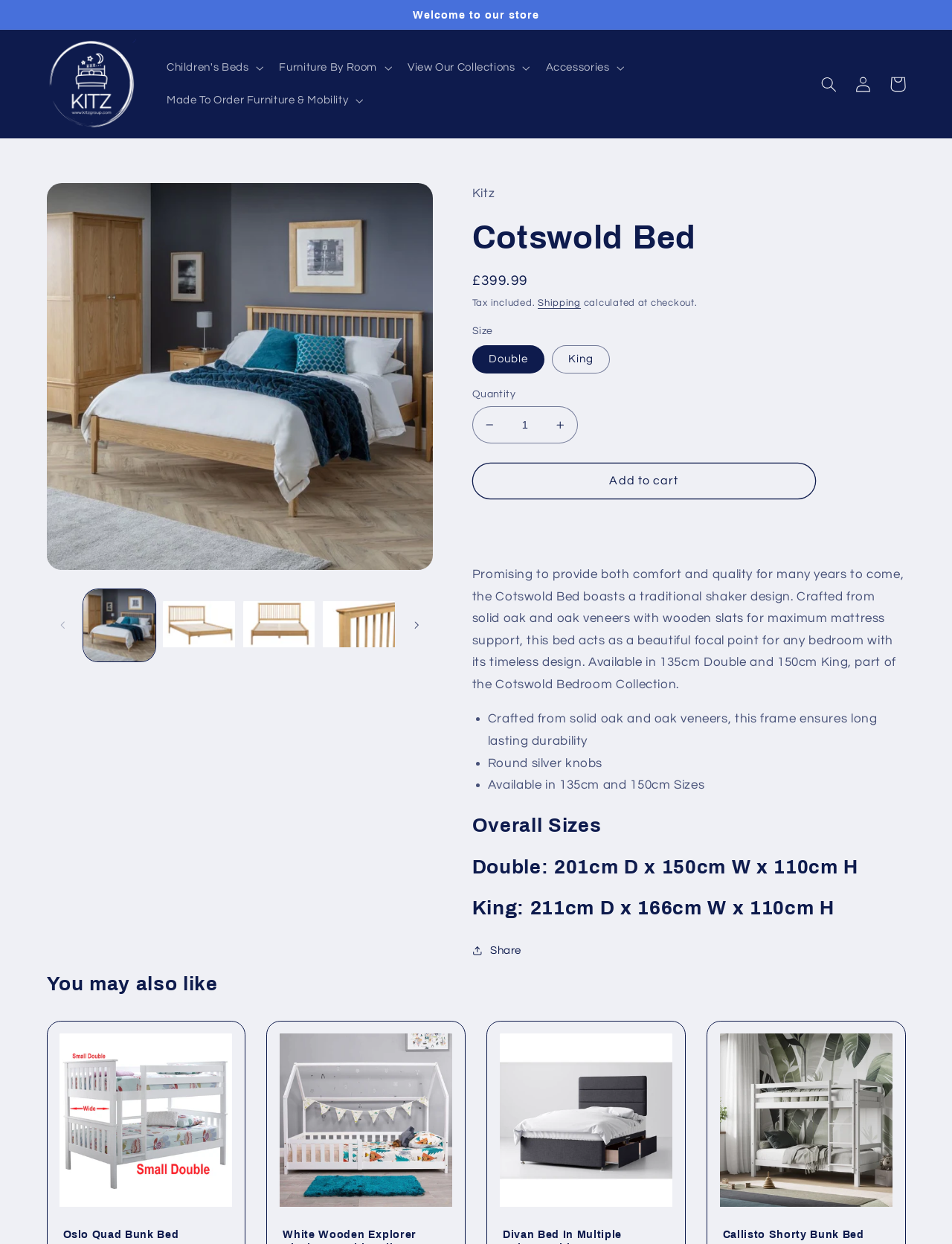Could you indicate the bounding box coordinates of the region to click in order to complete this instruction: "Click the 'Children's Beds' button".

[0.165, 0.041, 0.283, 0.068]